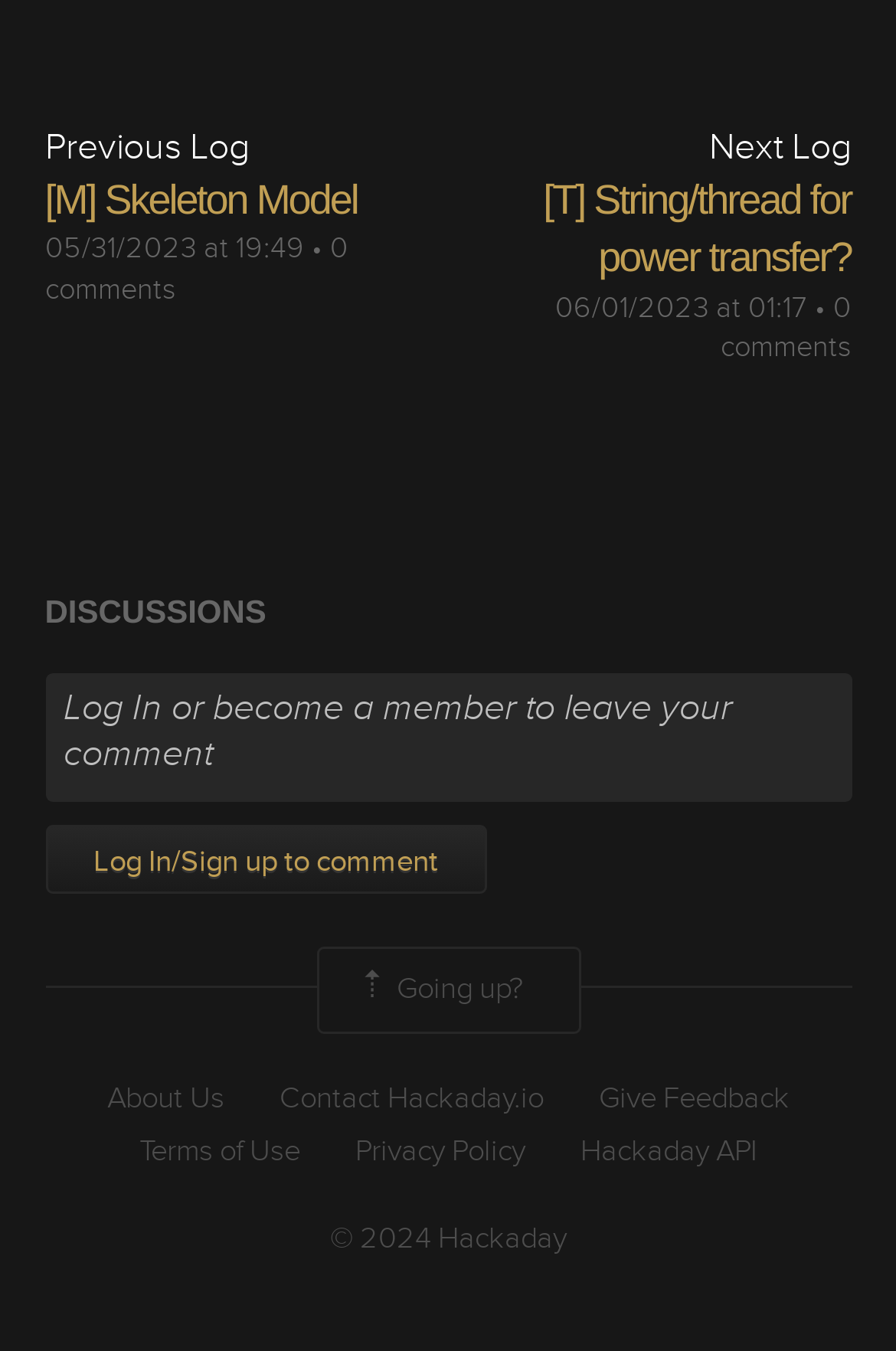How many comments does the first log have? Based on the image, give a response in one word or a short phrase.

0